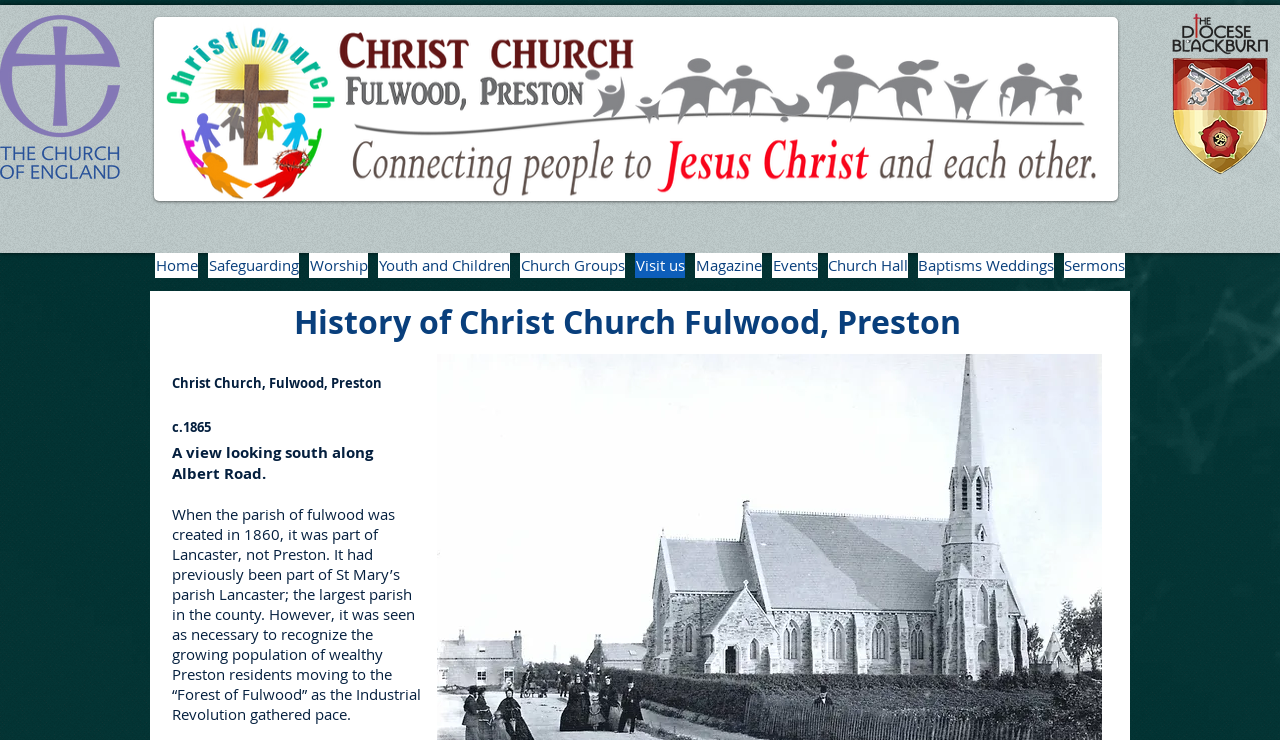Provide the bounding box coordinates for the area that should be clicked to complete the instruction: "Visit the Church of England website".

[0.0, 0.02, 0.094, 0.242]